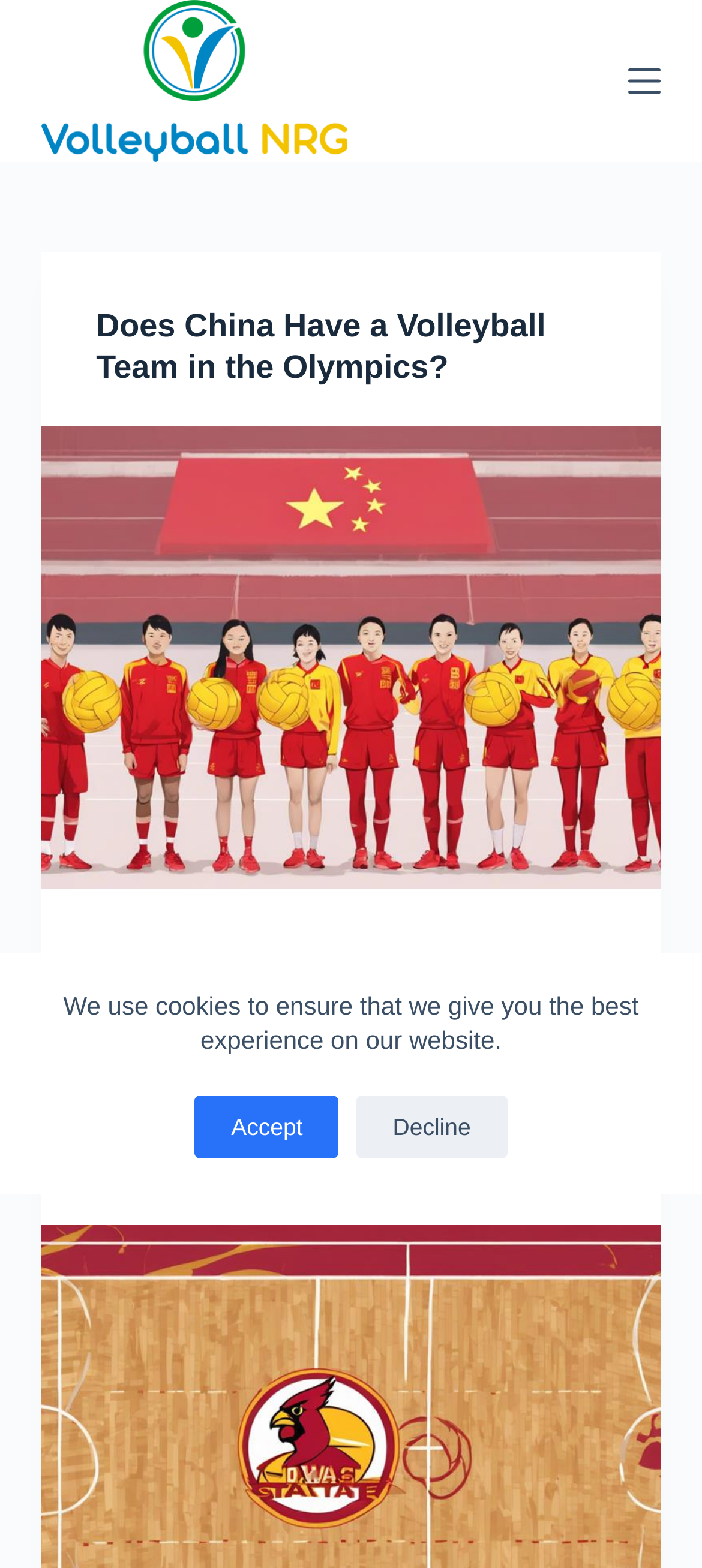Extract the bounding box coordinates for the described element: "Accept". The coordinates should be represented as four float numbers between 0 and 1: [left, top, right, bottom].

[0.278, 0.699, 0.483, 0.739]